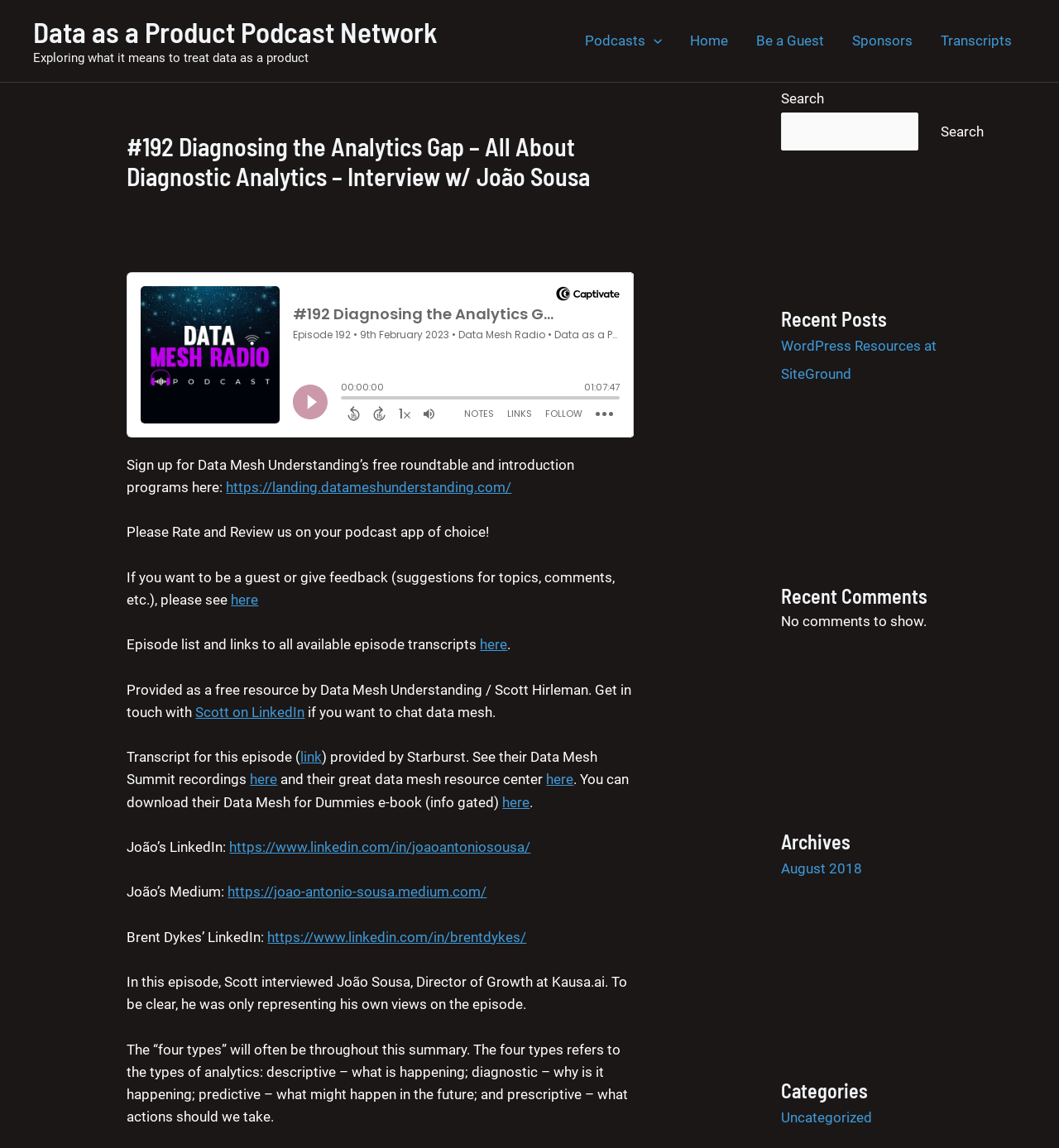Indicate the bounding box coordinates of the element that needs to be clicked to satisfy the following instruction: "Search for something". The coordinates should be four float numbers between 0 and 1, i.e., [left, top, right, bottom].

[0.738, 0.098, 0.867, 0.131]